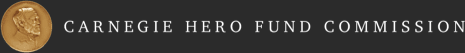Explain the image in a detailed and descriptive way.

The image features the logo of the Carnegie Hero Fund Commission, which is a prominent organization dedicated to recognizing and honoring individuals who have acted heroically in the face of danger. The logo is depicted with a gold emblem featuring an image, likely representative of Andrew Carnegie, alongside the organization's name rendered in elegant, white typography on a dark background. The design reflects the Commission's commitment to celebrating acts of bravery and selflessness, particularly those that have resulted in saving lives. This visual serves as a distinctive symbol of the organization's mission to acknowledge heroism and provide support and recognition to heroes and their families.